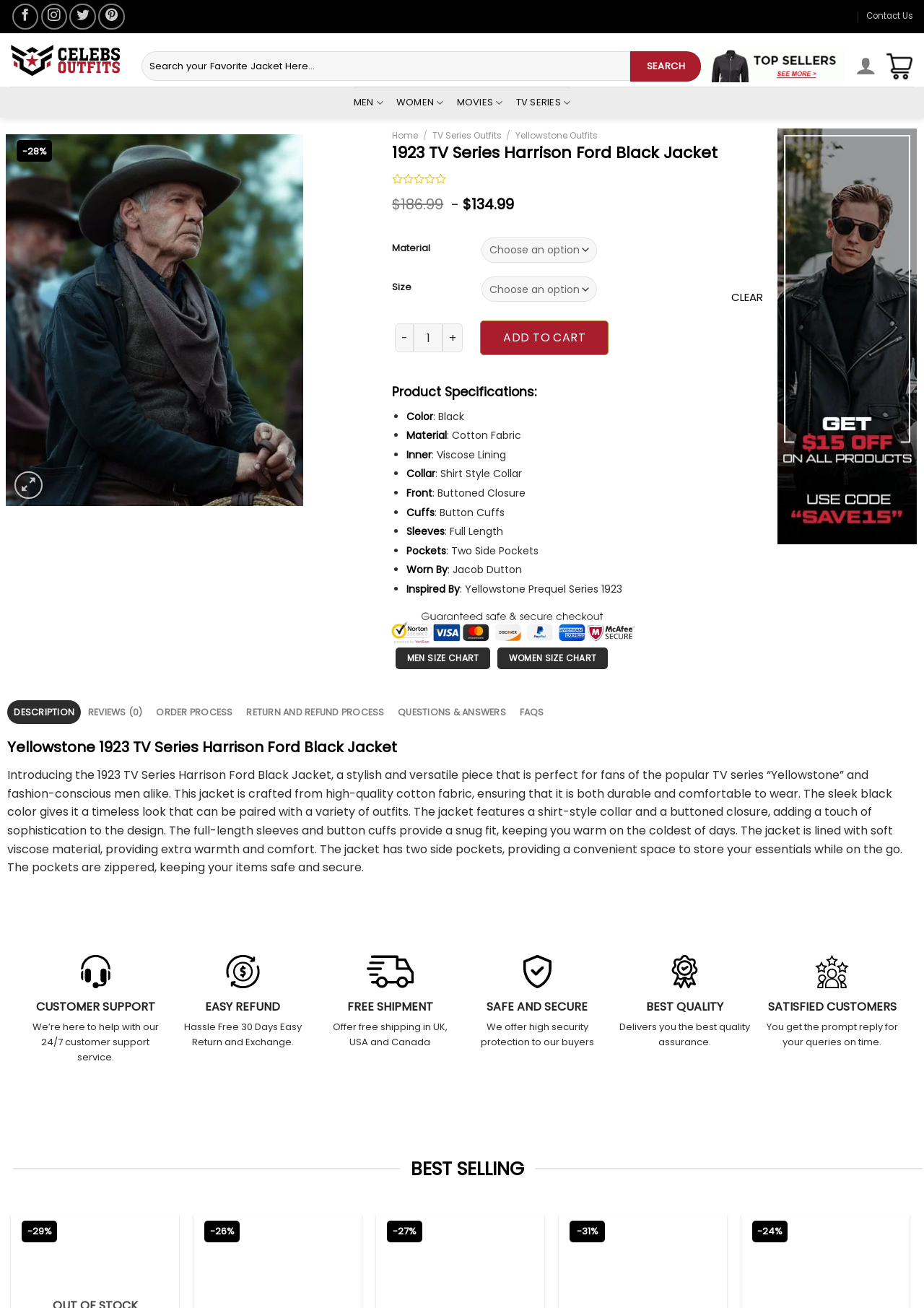Using a single word or phrase, answer the following question: 
What is the material of the jacket?

Cotton Fabric